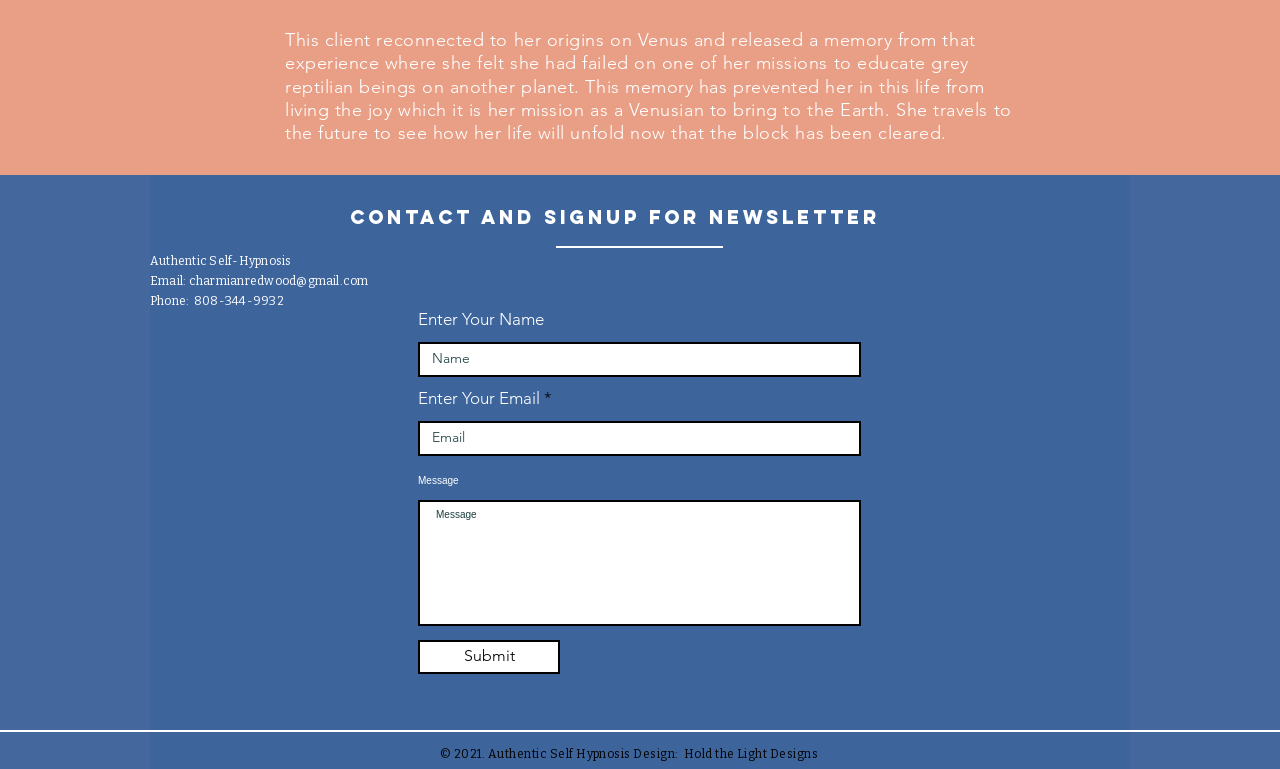Answer this question in one word or a short phrase: What is the copyright year?

2021